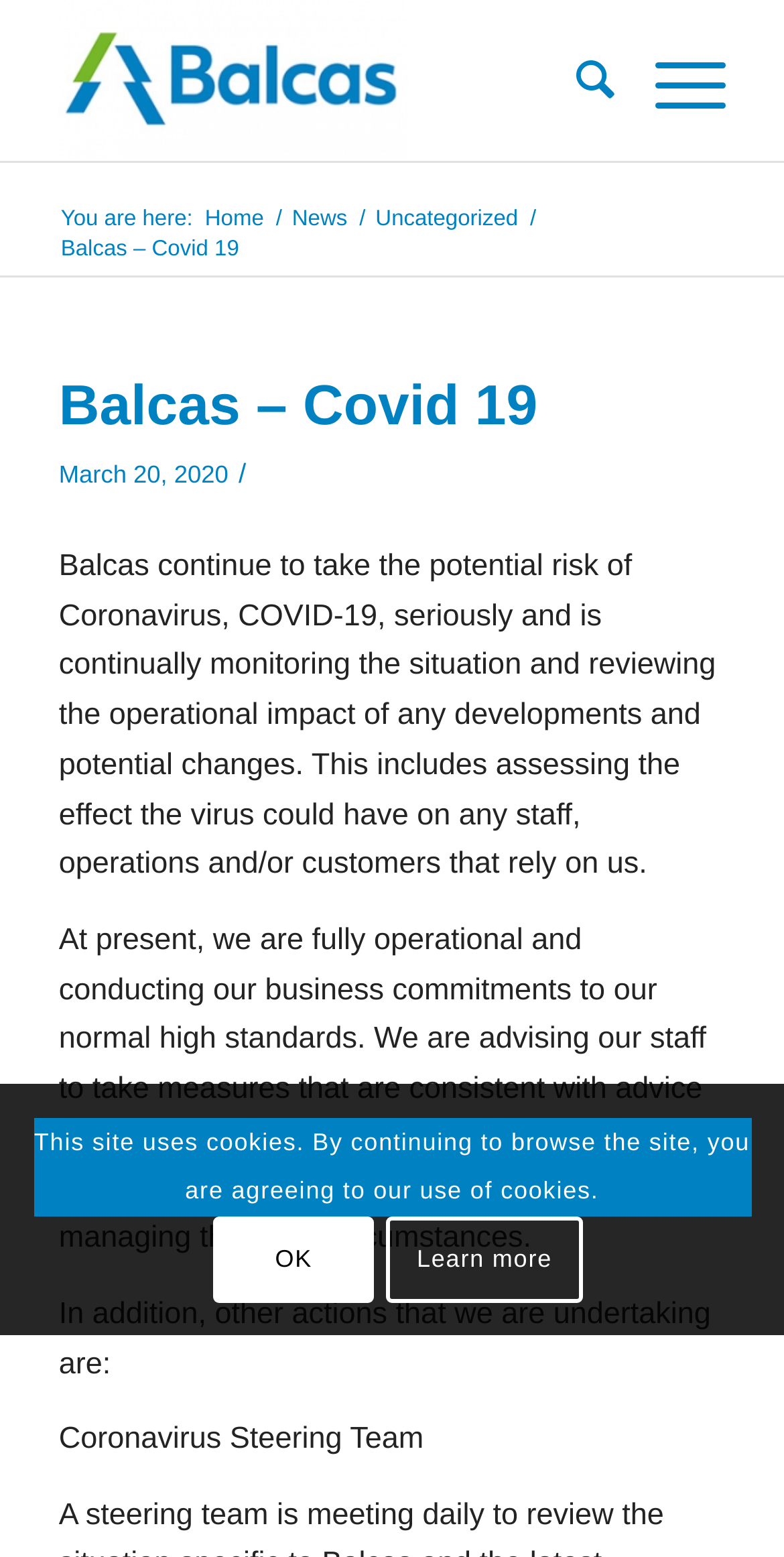Please give a succinct answer using a single word or phrase:
What is Balcas' approach to managing the COVID-19 risk?

Monitoring and reviewing